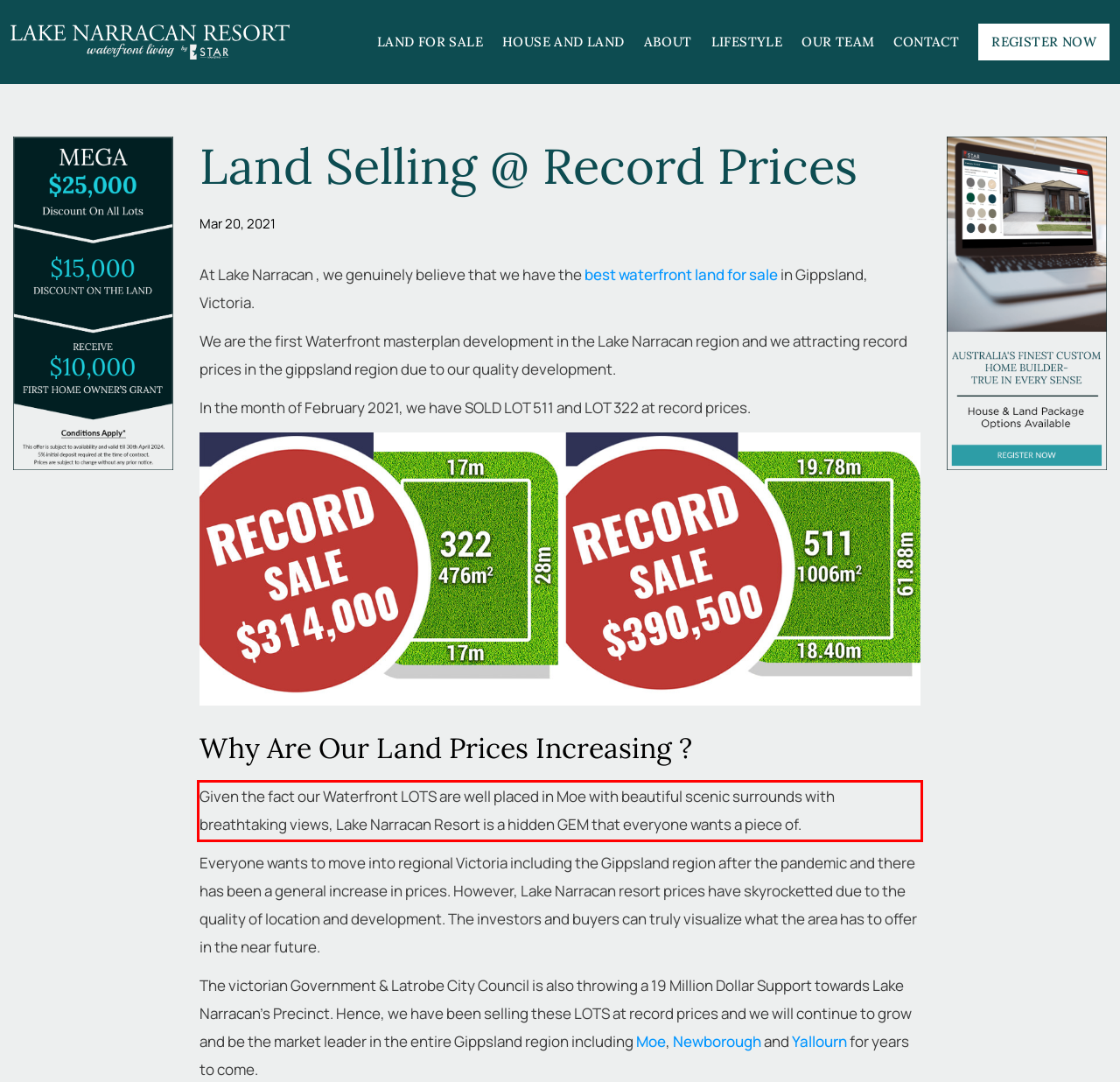Identify the text within the red bounding box on the webpage screenshot and generate the extracted text content.

Given the fact our Waterfront LOTS are well placed in Moe with beautiful scenic surrounds with breathtaking views, Lake Narracan Resort is a hidden GEM that everyone wants a piece of.